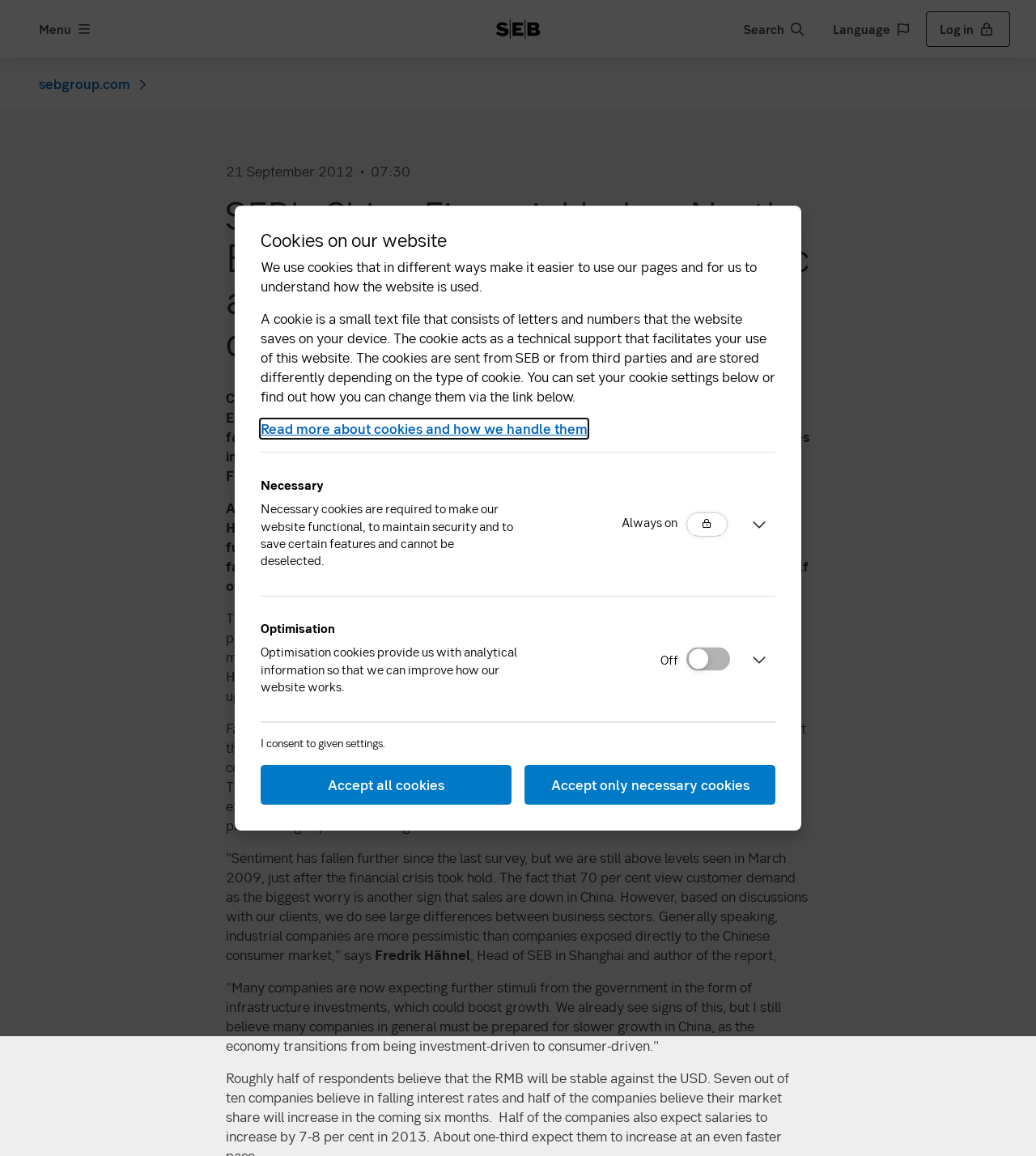Please locate the bounding box coordinates of the element that needs to be clicked to achieve the following instruction: "Read more about cookies and how we handle them". The coordinates should be four float numbers between 0 and 1, i.e., [left, top, right, bottom].

[0.252, 0.363, 0.567, 0.379]